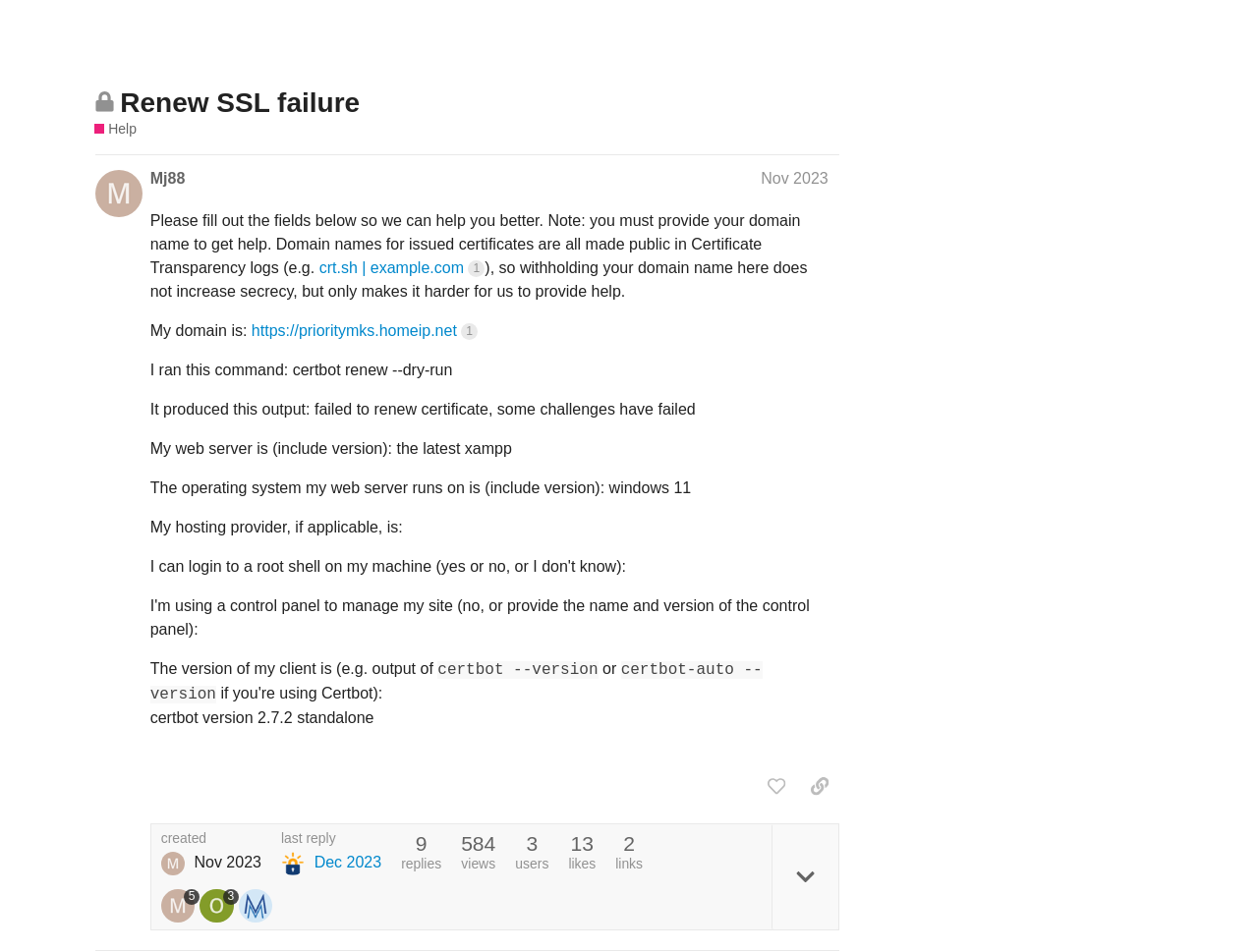Highlight the bounding box of the UI element that corresponds to this description: "@Mj88".

[0.119, 0.127, 0.164, 0.148]